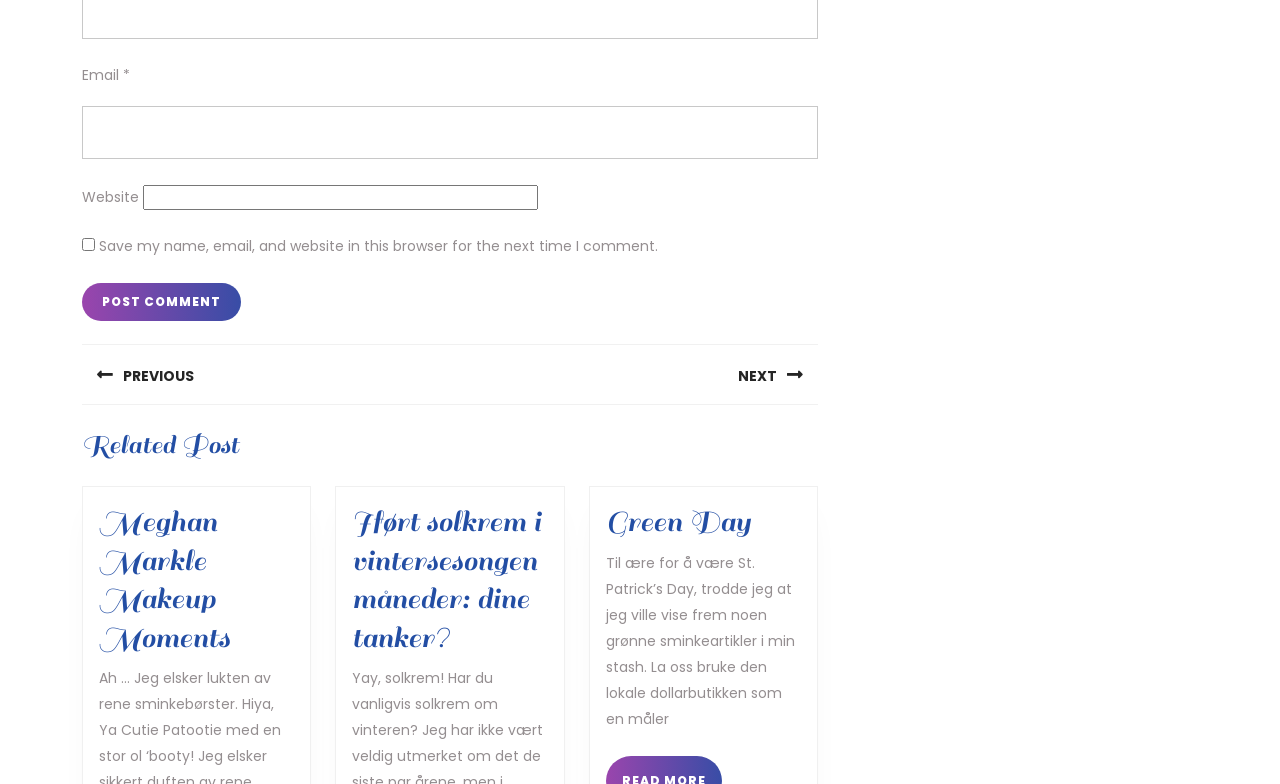How many related posts are shown?
Answer the question with a thorough and detailed explanation.

There are three related posts shown, which are indicated by the heading elements with IDs 378, 382, and 386, each containing a link to a related post.